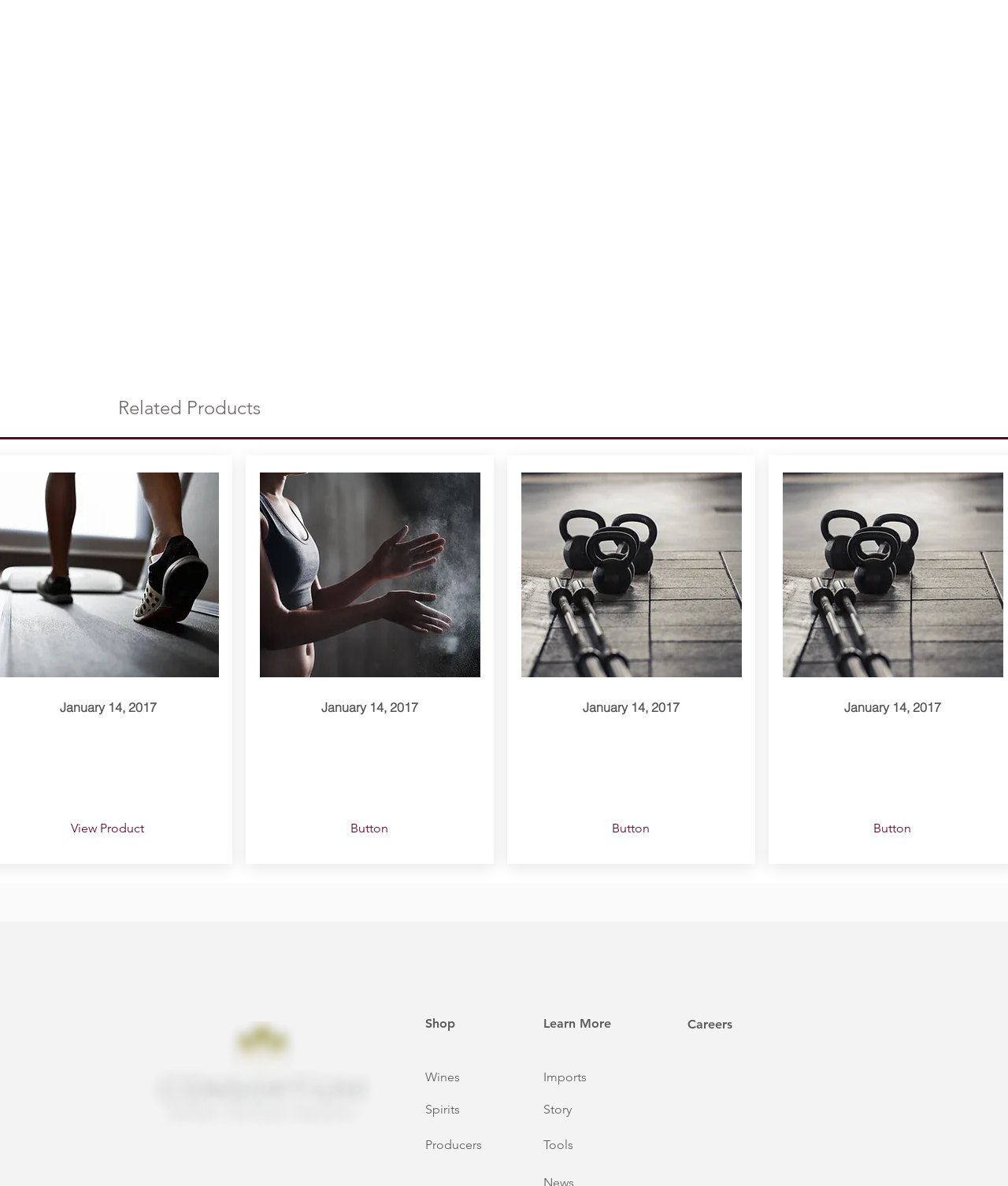Specify the bounding box coordinates for the region that must be clicked to perform the given instruction: "Explore Careers".

[0.648, 0.851, 0.759, 0.877]